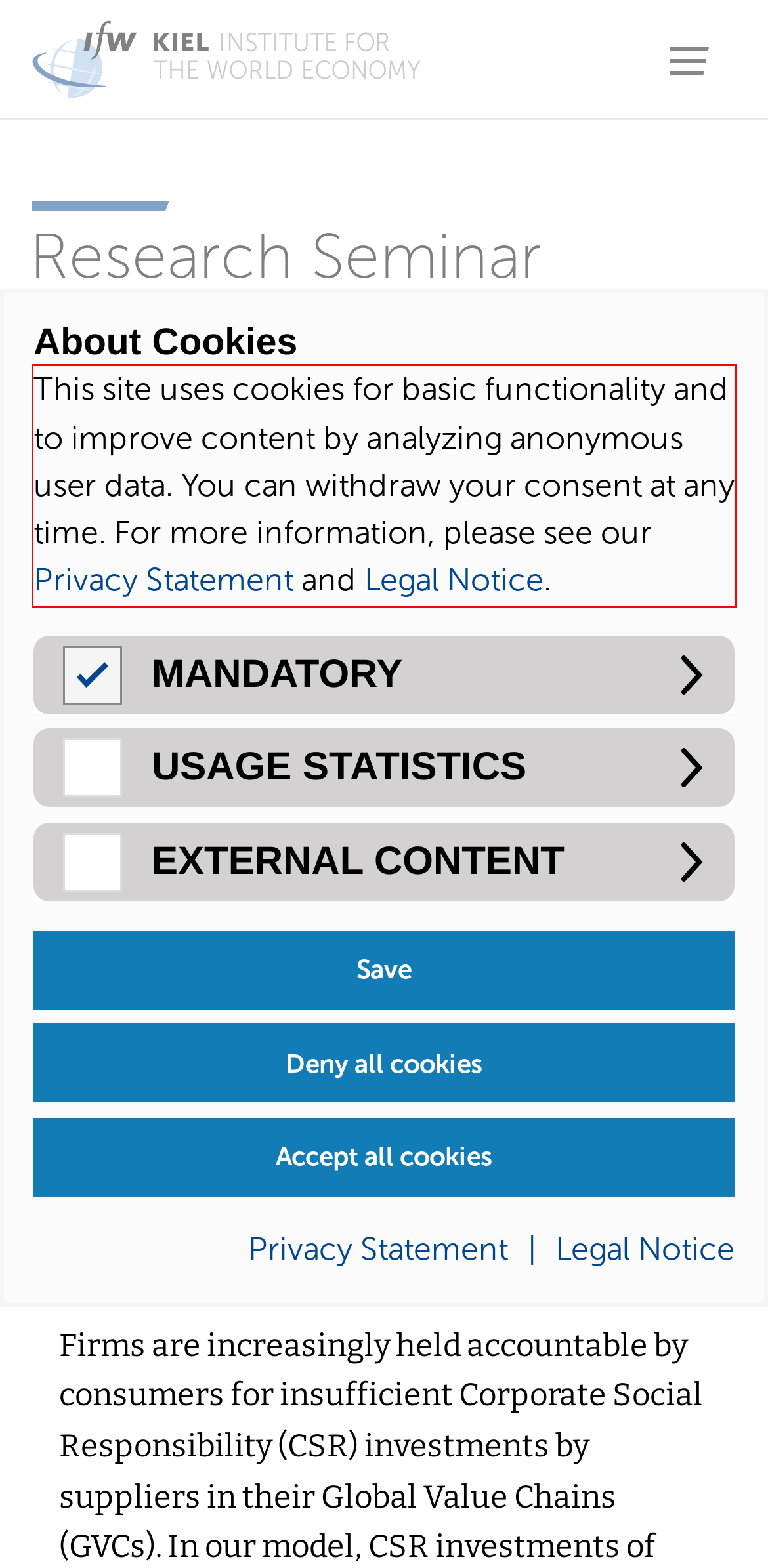Analyze the screenshot of a webpage where a red rectangle is bounding a UI element. Extract and generate the text content within this red bounding box.

This site uses cookies for basic functionality and to improve content by analyzing anonymous user data. You can withdraw your consent at any time. For more information, please see our Privacy Statement and Legal Notice.